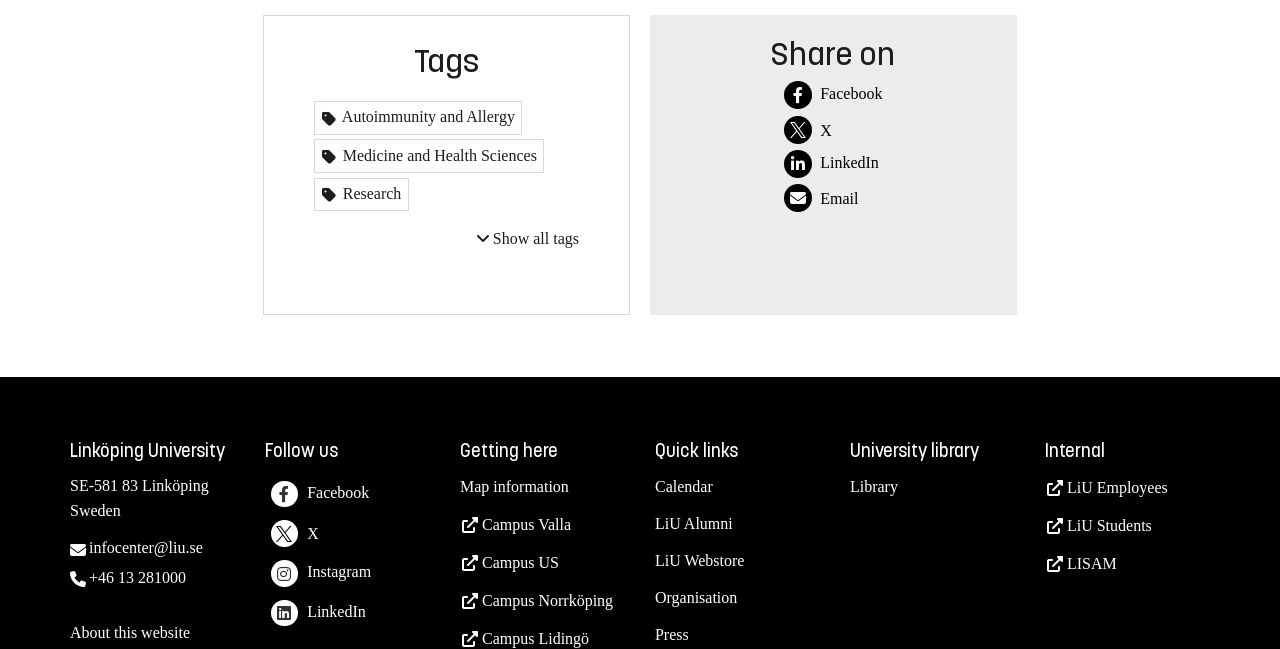Please study the image and answer the question comprehensively:
What is the name of the library?

The answer can be found in the heading element with the text 'University library' located at the bottom-center of the webpage.